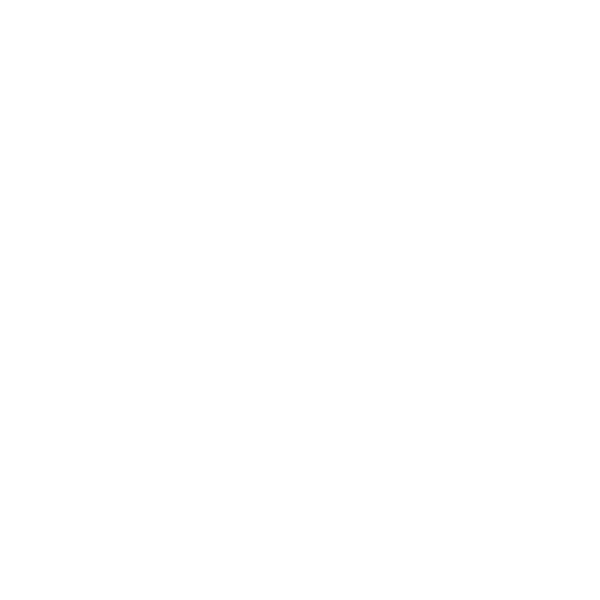Provide a brief response using a word or short phrase to this question:
What type of settings are the furniture suitable for?

Executive and office settings